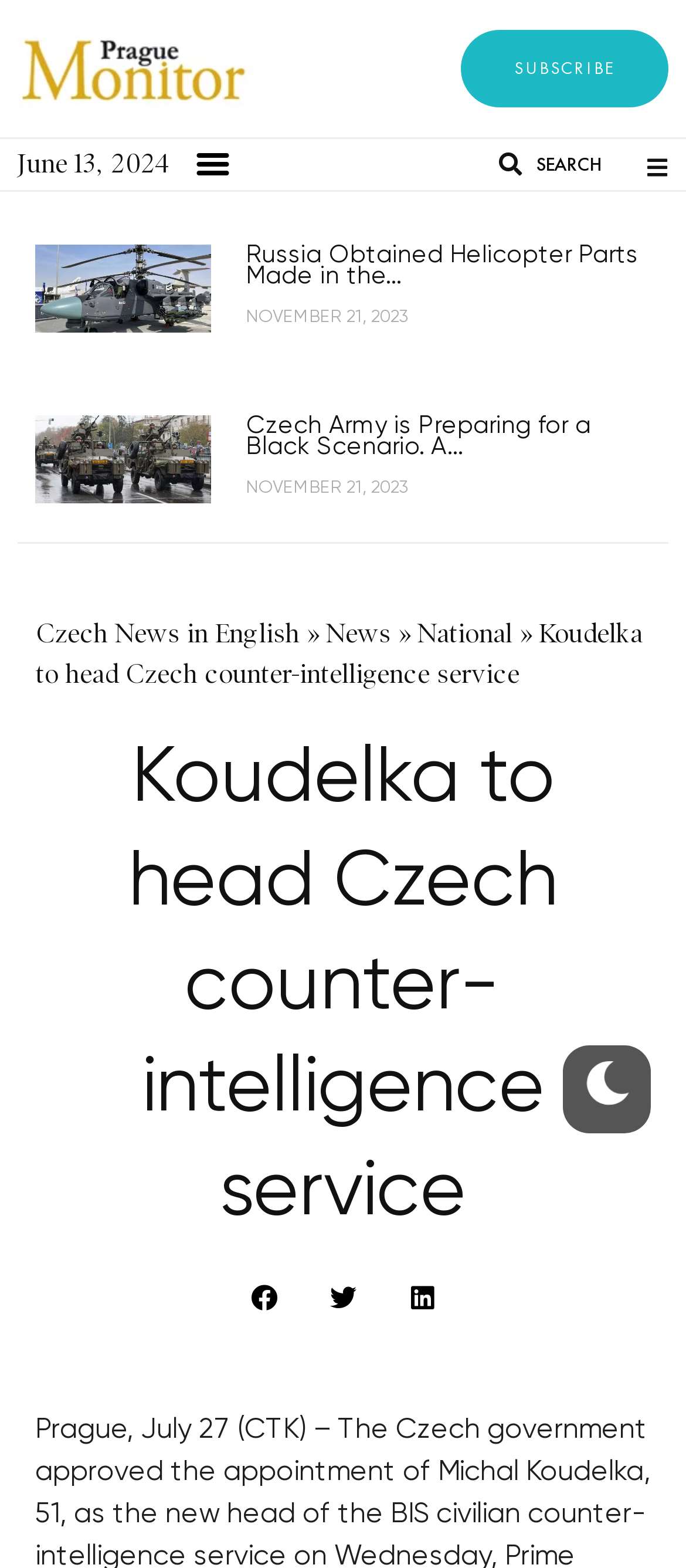How many links are in the top navigation bar?
Based on the image, answer the question with as much detail as possible.

I counted the number of links in the top navigation bar, which are 'Czech News in English', 'News', 'National', and an empty link. There are 4 links in total.